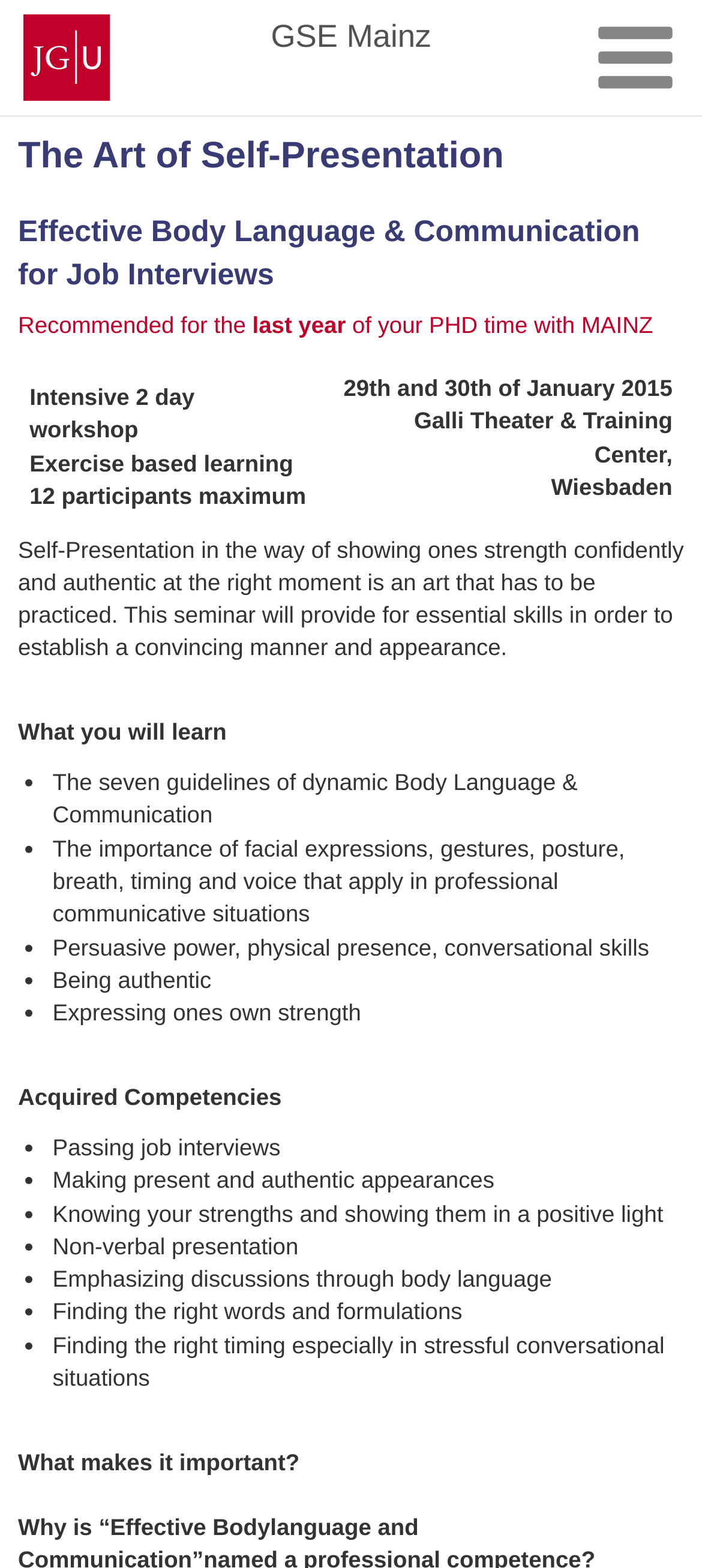Use a single word or phrase to answer the question: What is the duration of the workshop mentioned on the webpage?

2 days